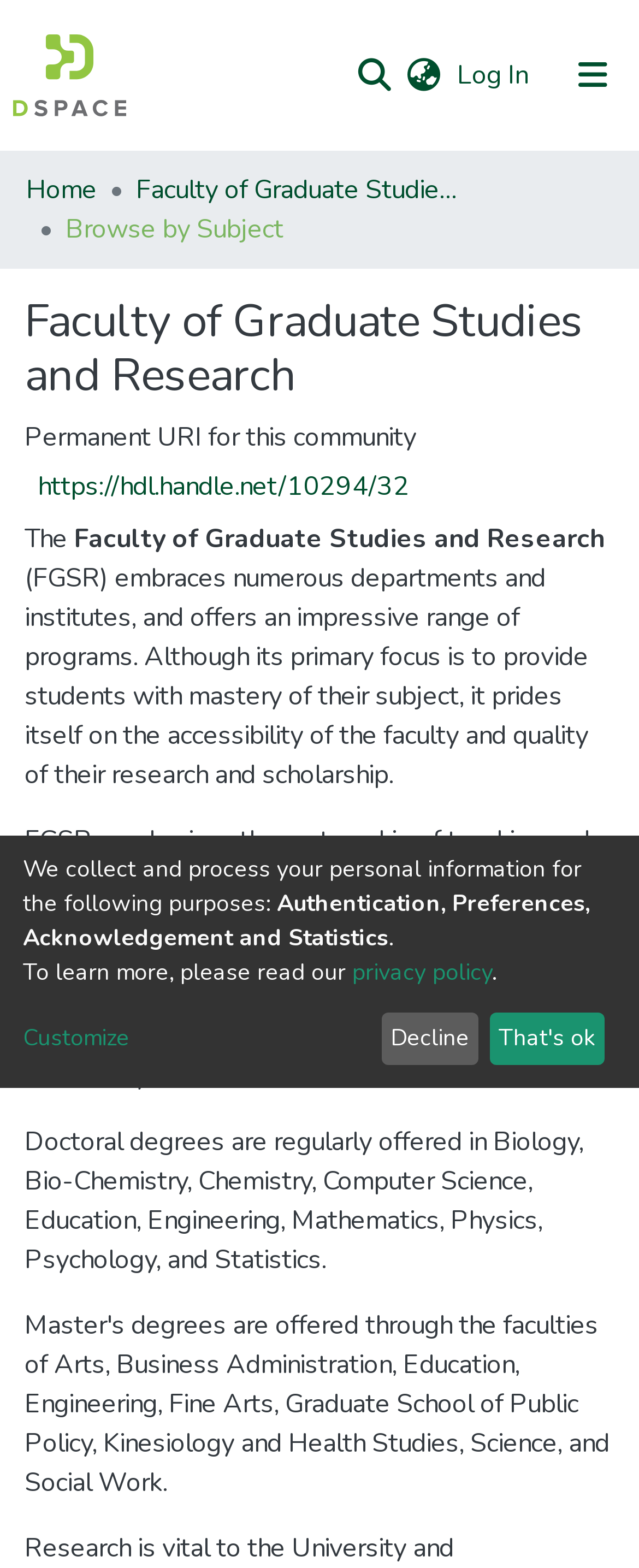What is the name of the faculty being browsed?
Answer briefly with a single word or phrase based on the image.

Faculty of Graduate Studies and Research